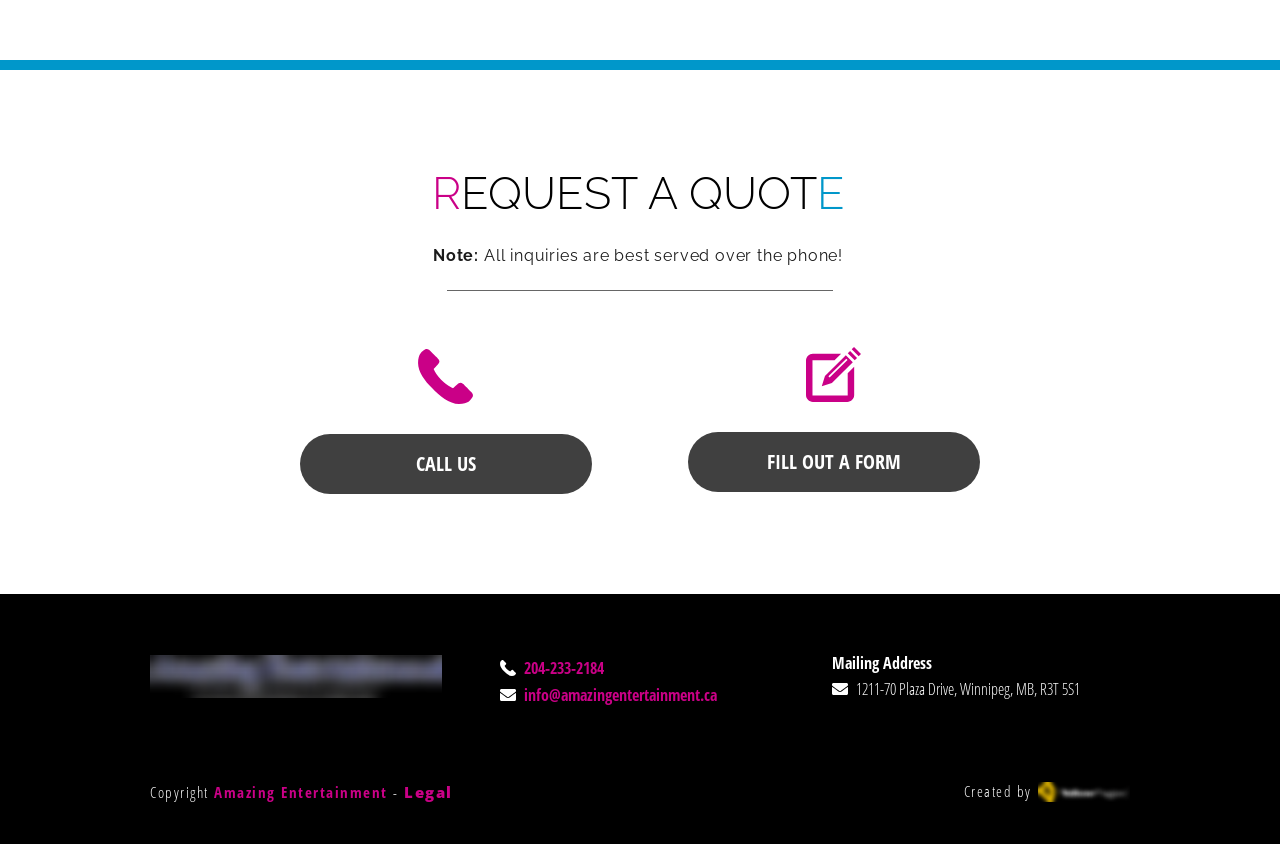Reply to the question with a single word or phrase:
What is the phone number to call?

204-233-2184